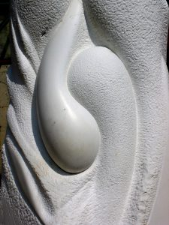What is the material used to create the sculpture?
Please analyze the image and answer the question with as much detail as possible.

The caption highlights the artist's skillful manipulation of the stone material, implying that the sculpture is made of stone and showcasing the artist's expertise in working with this medium.